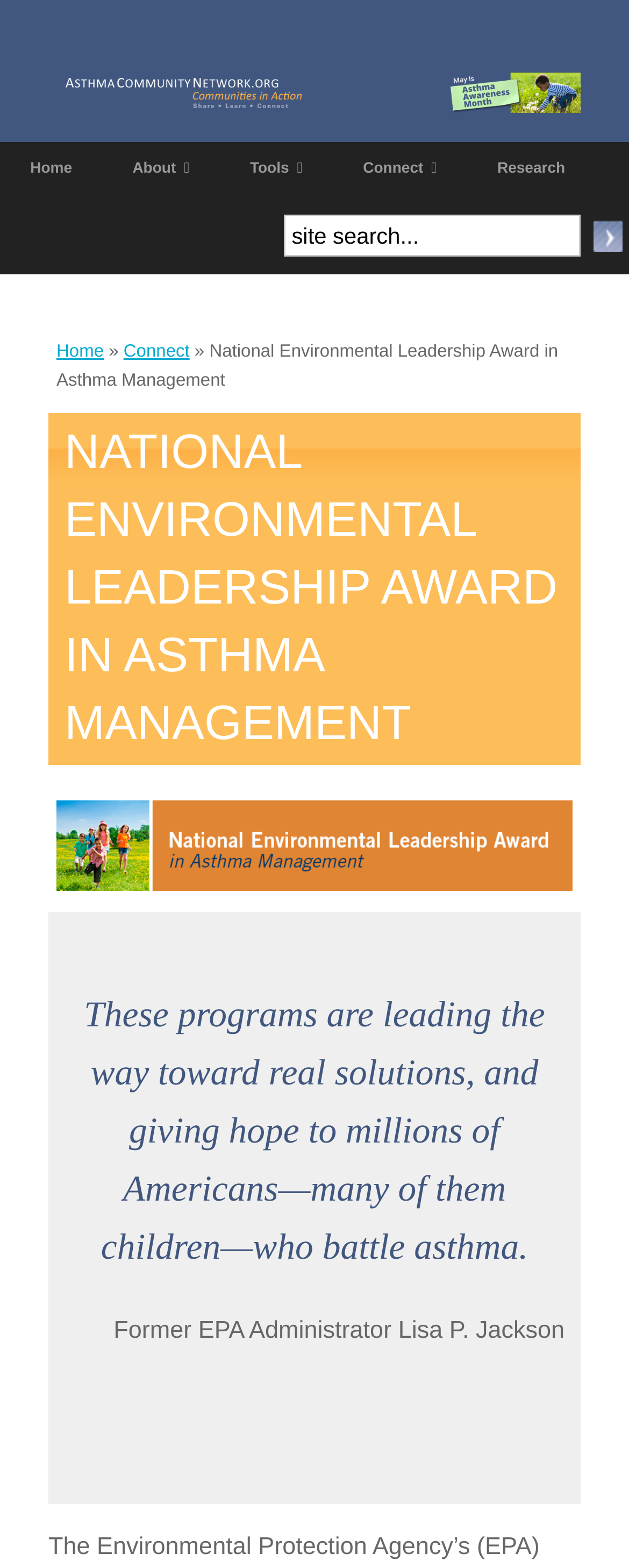Identify and generate the primary title of the webpage.

NATIONAL ENVIRONMENTAL LEADERSHIP AWARD IN ASTHMA MANAGEMENT